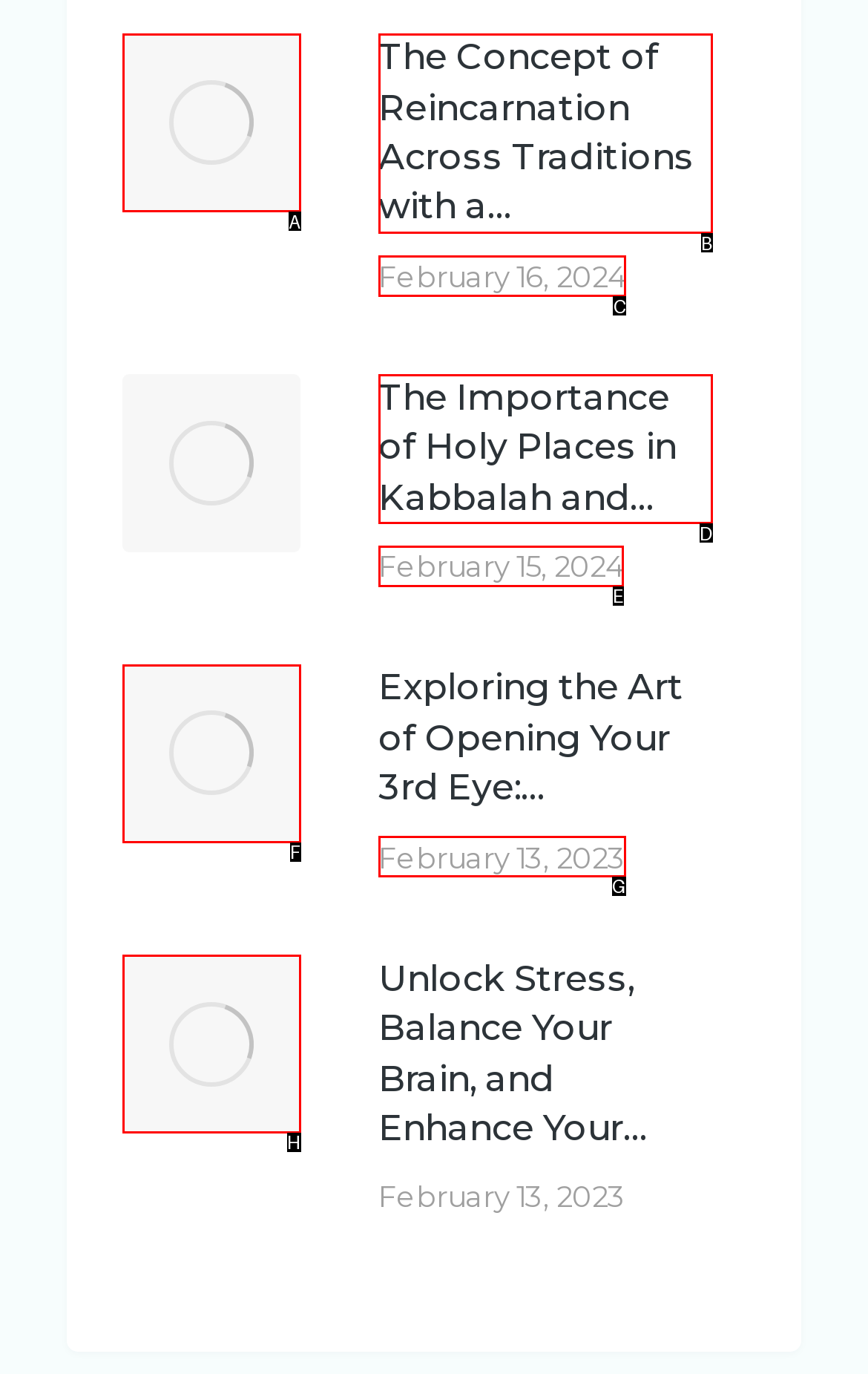Determine the HTML element to click for the instruction: read article published on February 16, 2024.
Answer with the letter corresponding to the correct choice from the provided options.

C